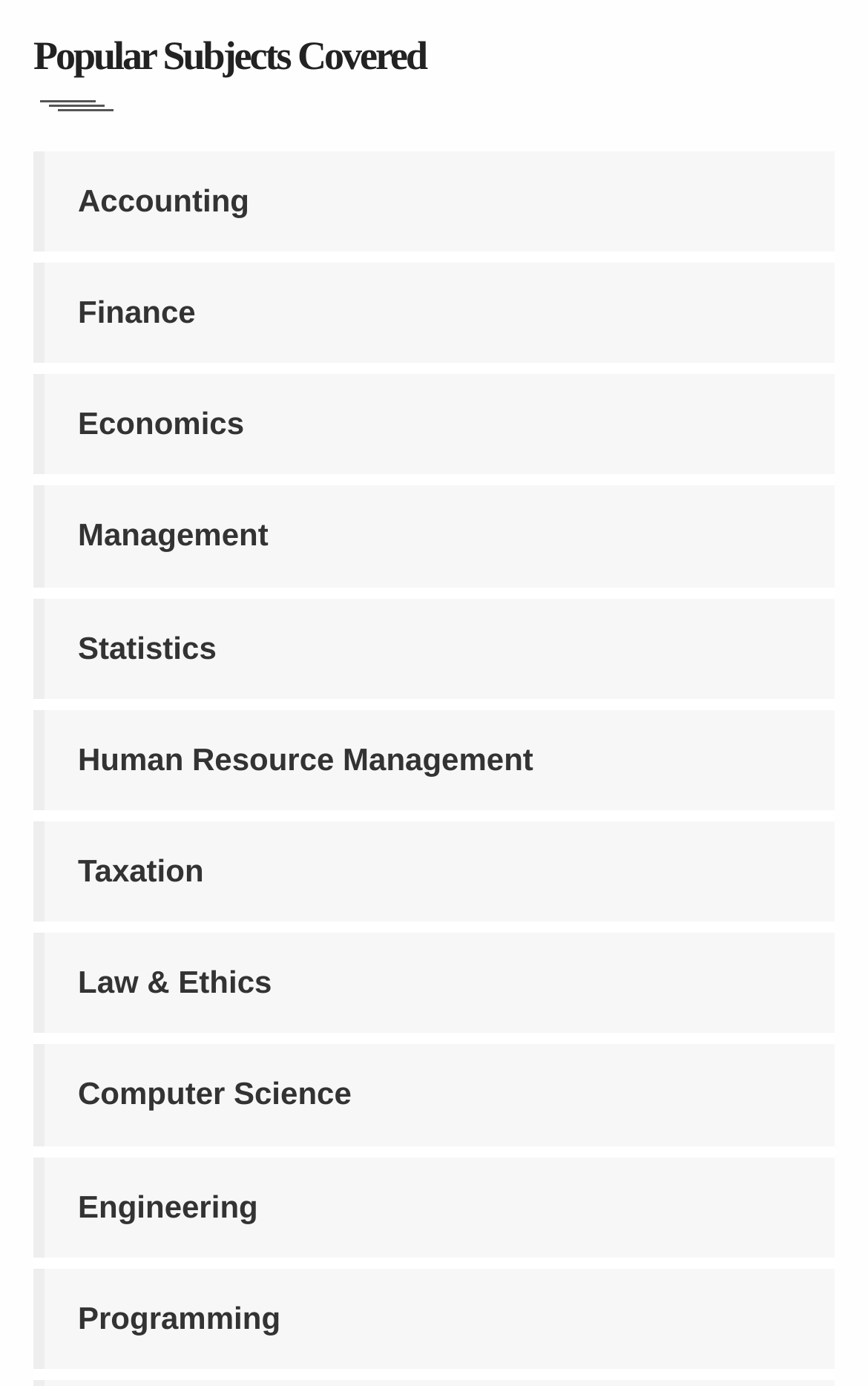Identify the bounding box of the UI element that matches this description: "phpBB".

None